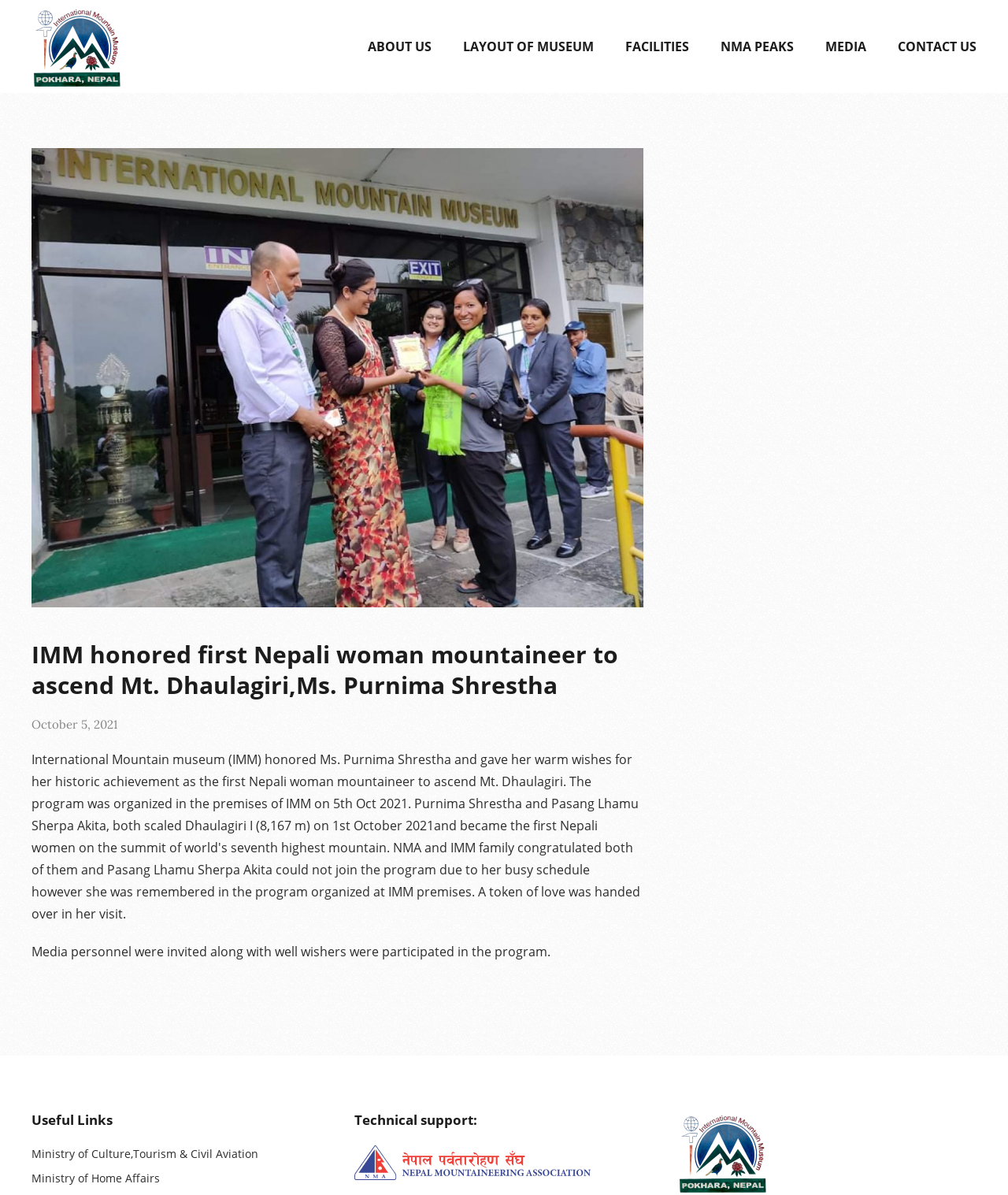What is the purpose of the event?
Kindly answer the question with as much detail as you can.

The purpose of the event can be inferred from the static text at the top of the webpage, which mentions that IMM honored Ms. Purnima Shrestha, the first Nepali woman mountaineer to ascend Mt. Dhaulagiri.